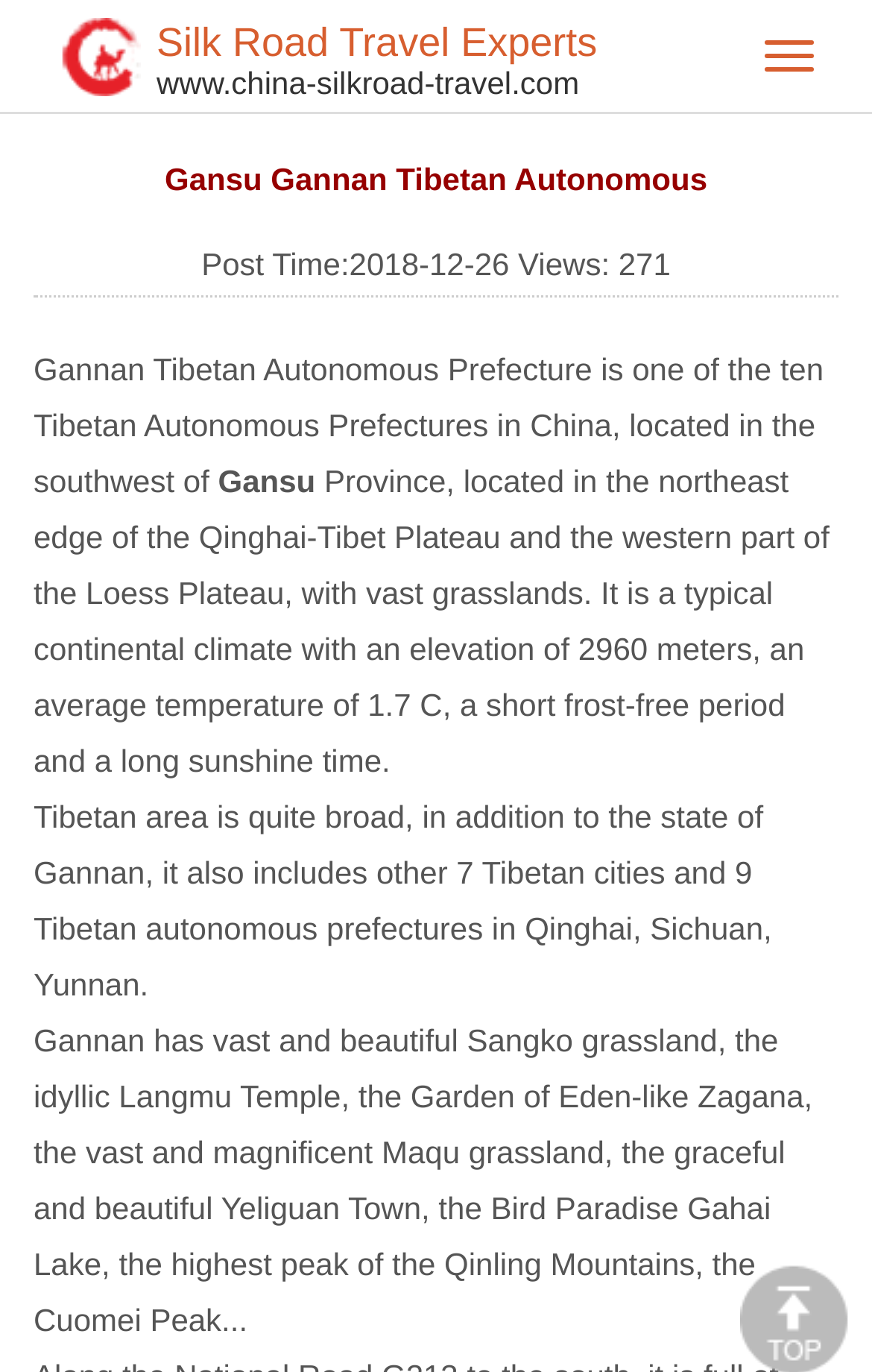What is the location of Gannan Tibetan Autonomous Prefecture?
Give a detailed explanation using the information visible in the image.

I found the answer by reading the text 'Gannan Tibetan Autonomous Prefecture is one of the ten Tibetan Autonomous Prefectures in China, located in the southwest of Gansu Province...' which provides the location of Gannan Tibetan Autonomous Prefecture.